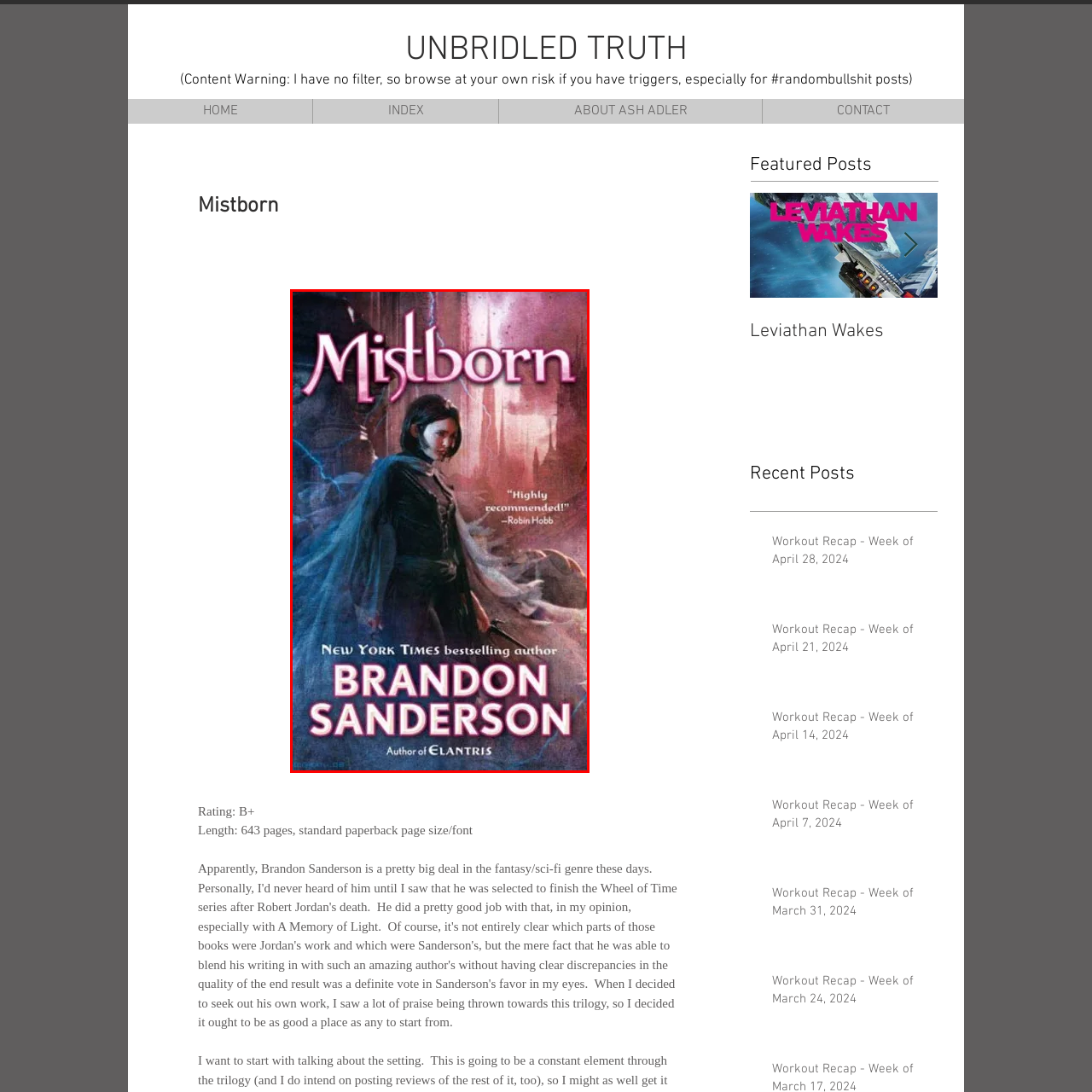Observe the image enclosed by the red border and respond to the subsequent question with a one-word or short phrase:
What is the author's other notable work?

Elantris